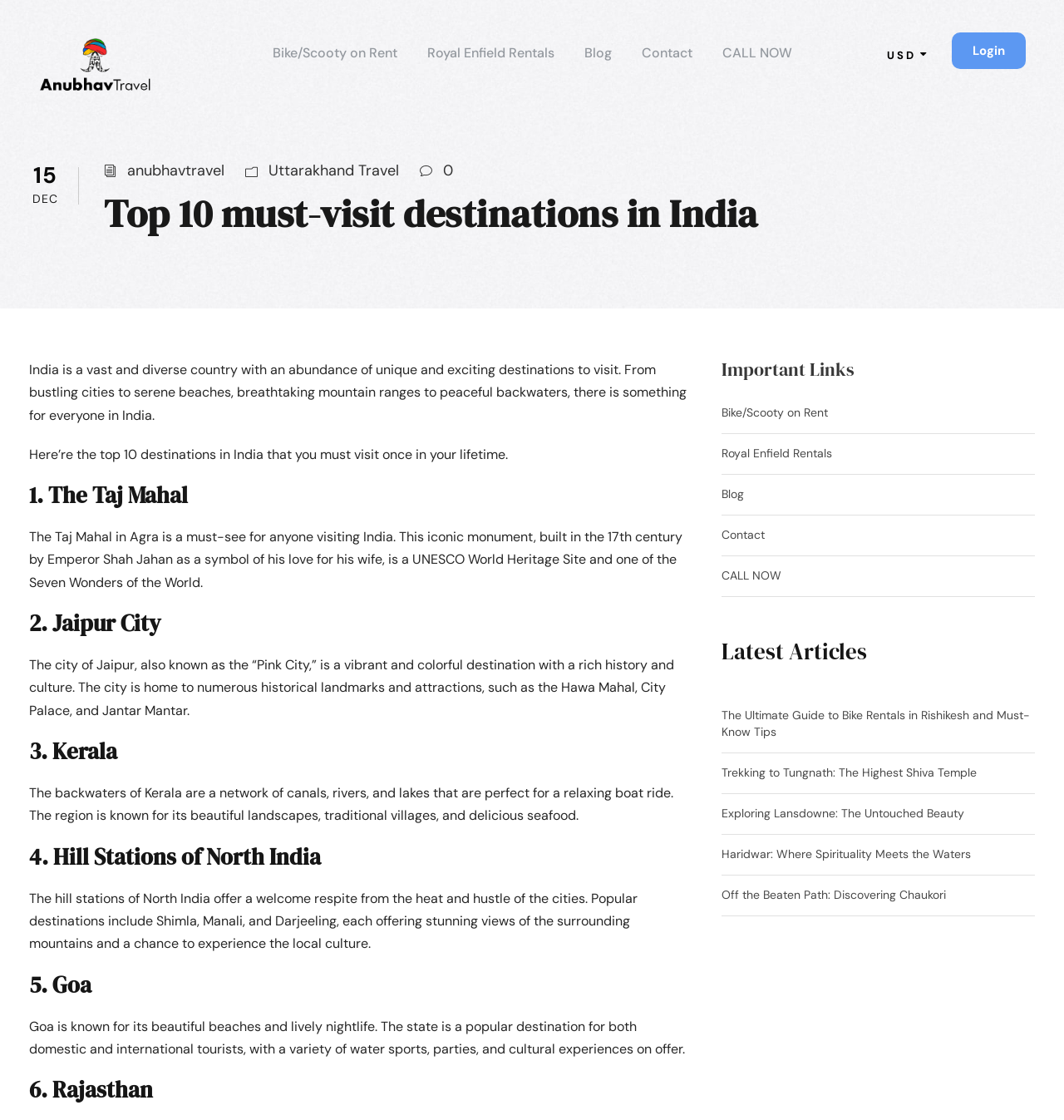Find the bounding box coordinates of the clickable element required to execute the following instruction: "Read the 'Top 10 must-visit destinations in India' article". Provide the coordinates as four float numbers between 0 and 1, i.e., [left, top, right, bottom].

[0.098, 0.17, 0.973, 0.211]